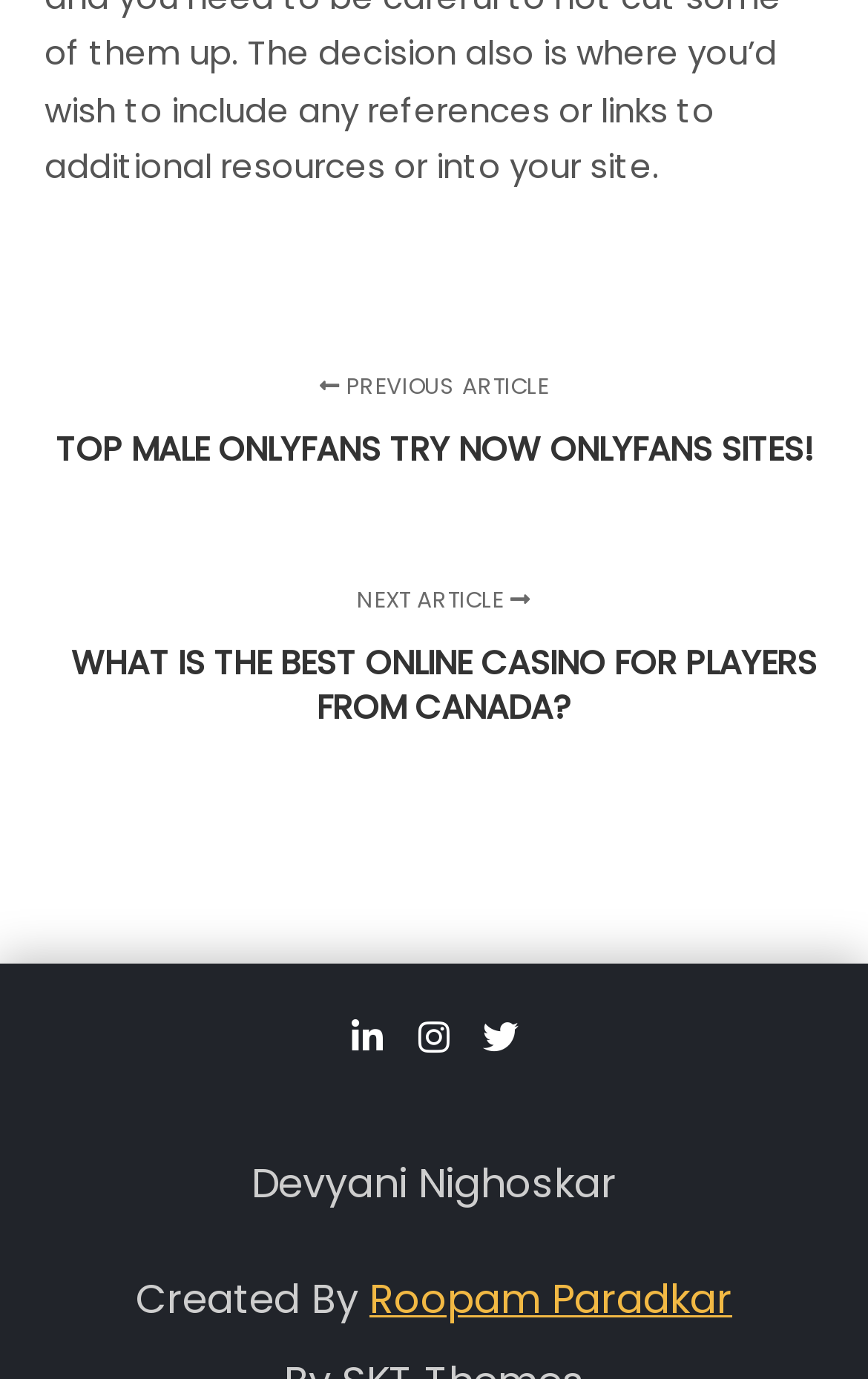Determine the bounding box for the described HTML element: "Skip to content". Ensure the coordinates are four float numbers between 0 and 1 in the format [left, top, right, bottom].

None